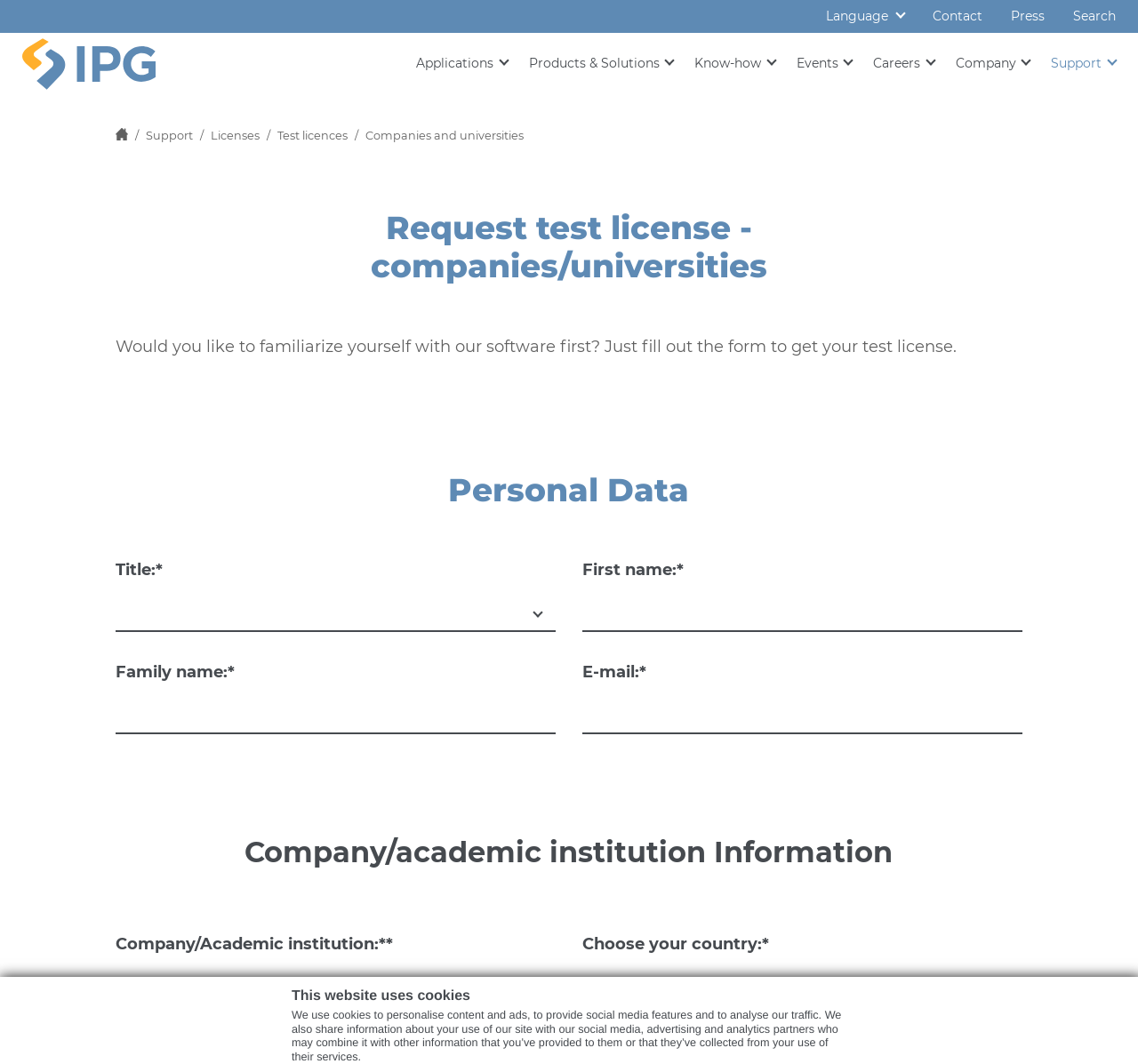What is the first field in the personal data section?
Please respond to the question thoroughly and include all relevant details.

The first field in the personal data section is 'Title' which is a required field and has a dropdown menu to select from.